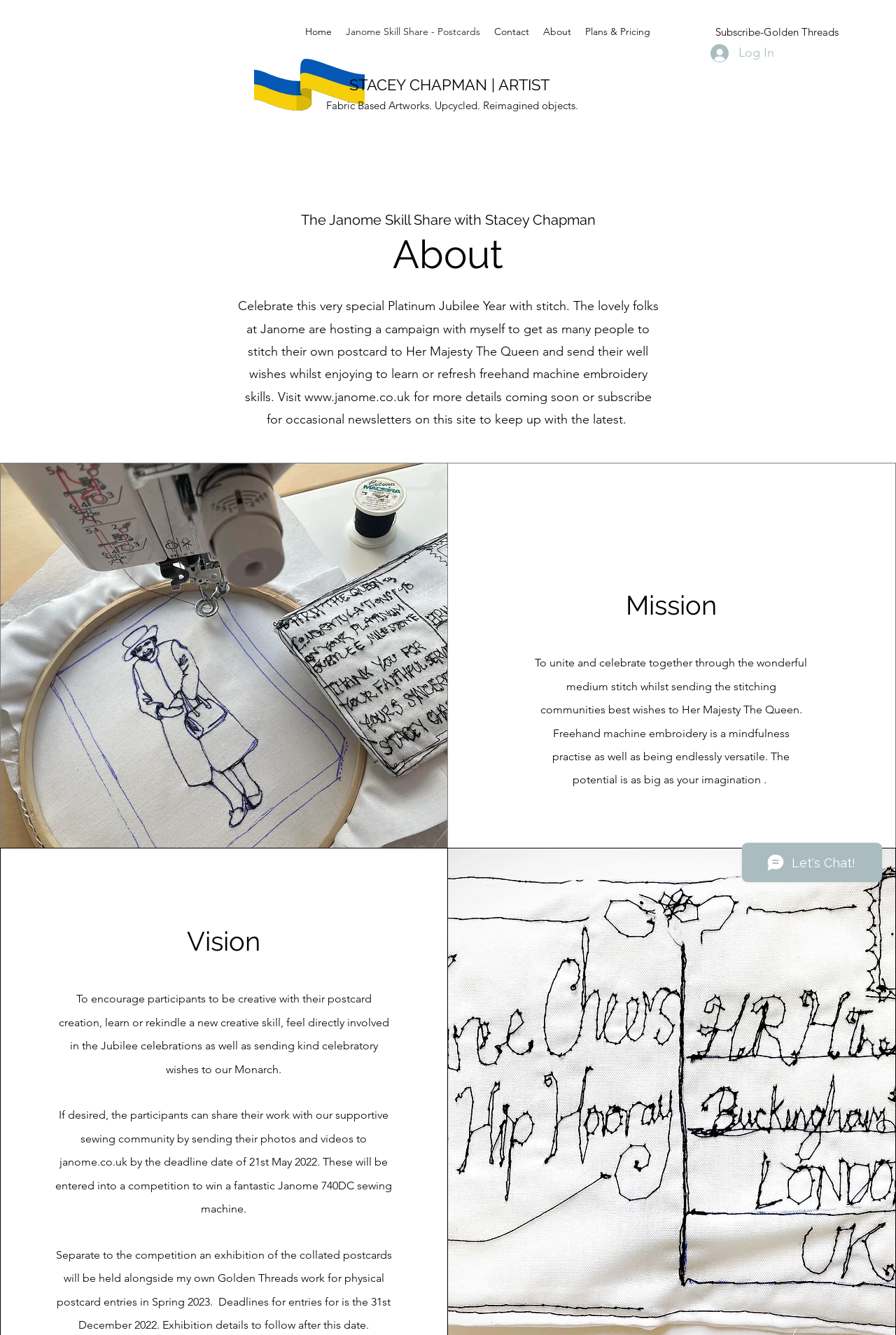Can you find the bounding box coordinates for the element that needs to be clicked to execute this instruction: "Check the exhibition details"? The coordinates should be given as four float numbers between 0 and 1, i.e., [left, top, right, bottom].

[0.062, 0.935, 0.437, 0.997]